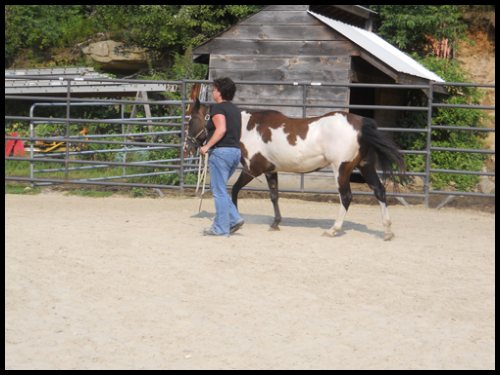What is in the background of the training environment?
Based on the screenshot, respond with a single word or phrase.

A rustic wooden barn